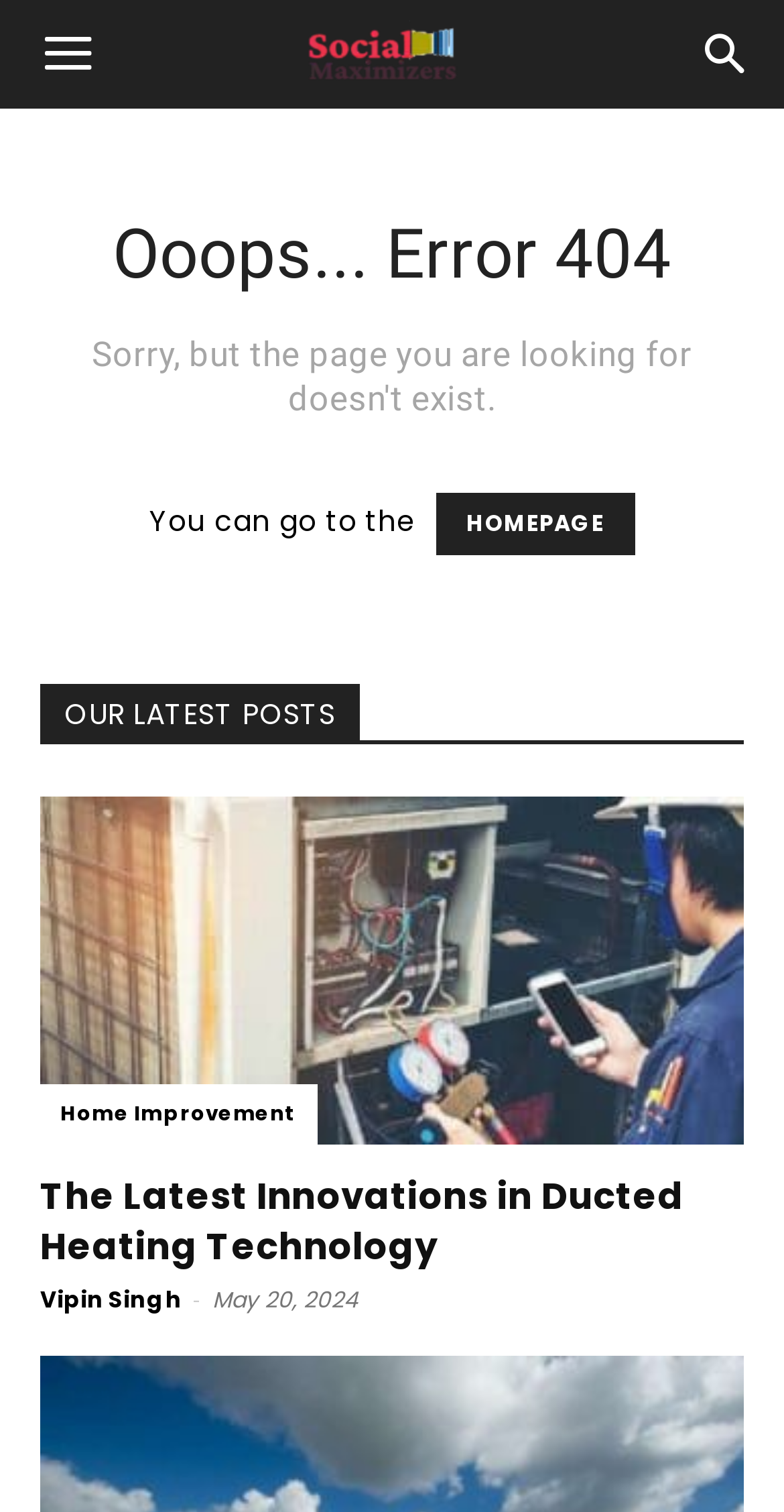When was the latest post published?
Look at the image and provide a short answer using one word or a phrase.

May 20, 2024